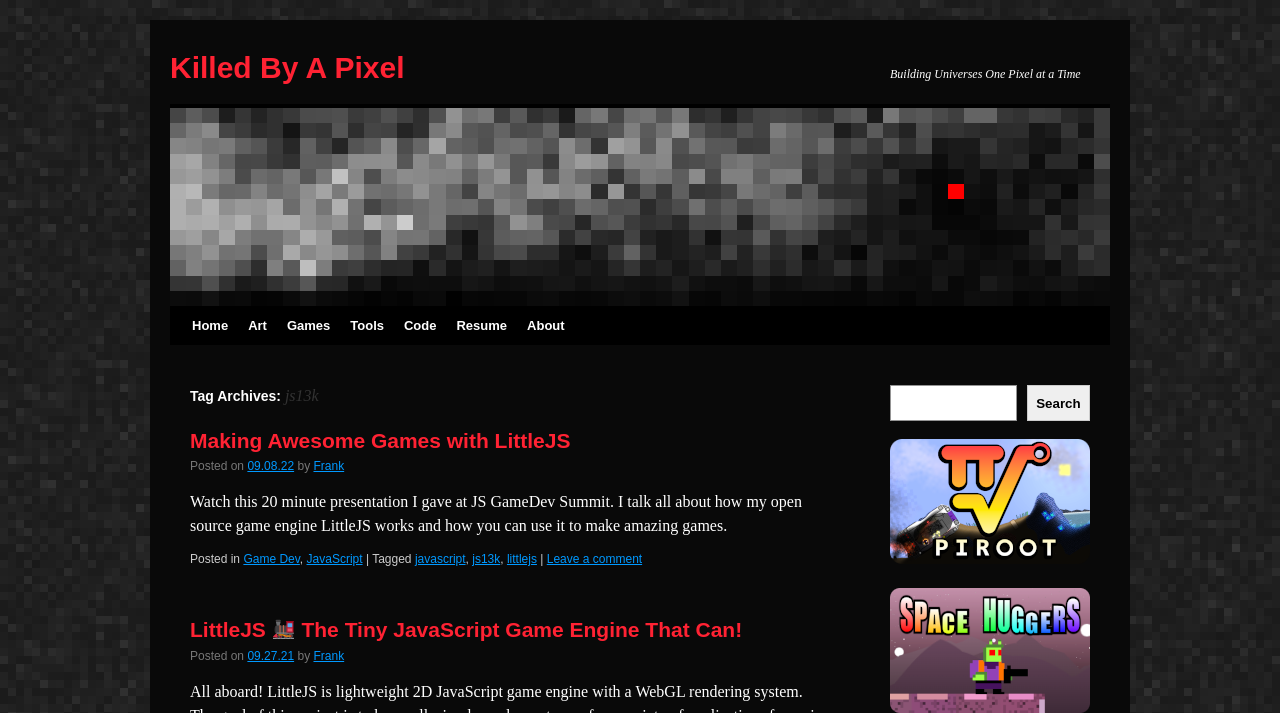Locate and provide the bounding box coordinates for the HTML element that matches this description: "Making Awesome Games with LittleJS".

[0.148, 0.602, 0.446, 0.634]